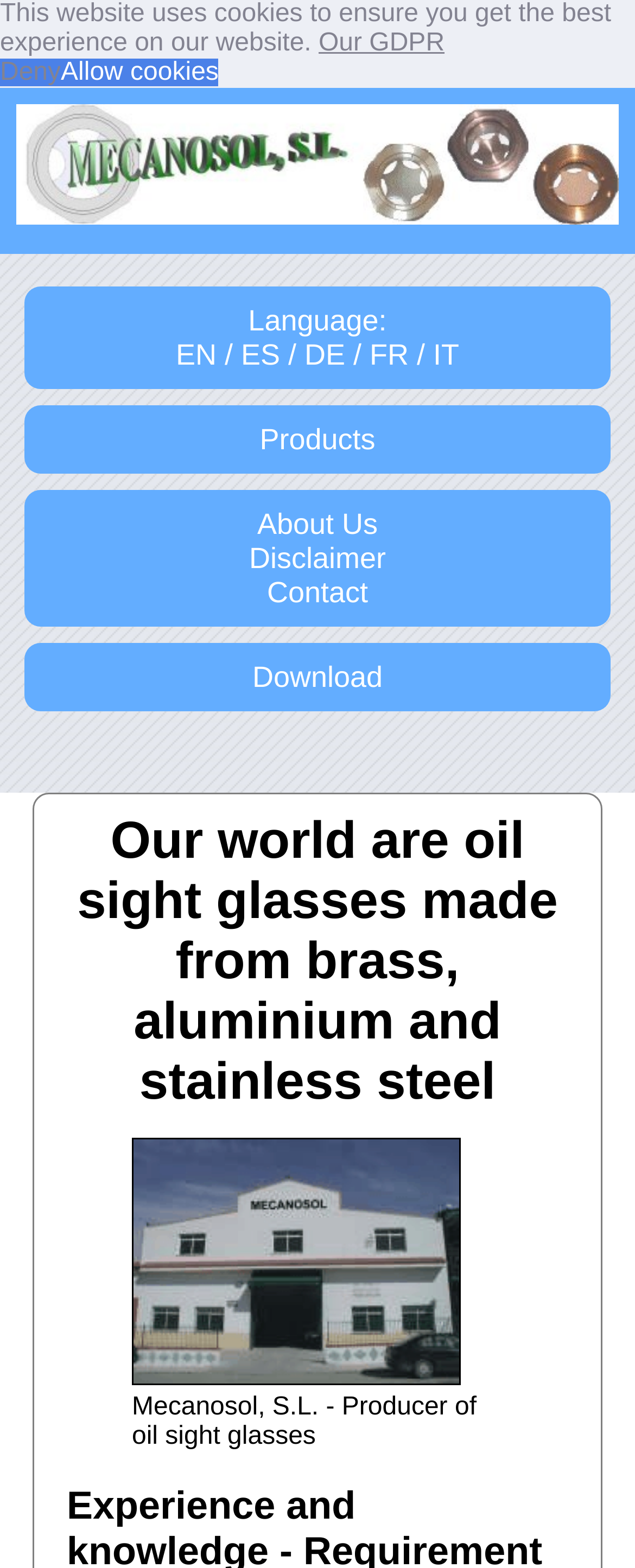What is the purpose of the website?
Please respond to the question thoroughly and include all relevant details.

Based on the webpage content, including the heading 'Our world are oil sight glasses made from brass, aluminium and stainless steel' and the image of oil sight glasses, it is clear that the purpose of the website is to showcase oil sight glasses and provide information about them.